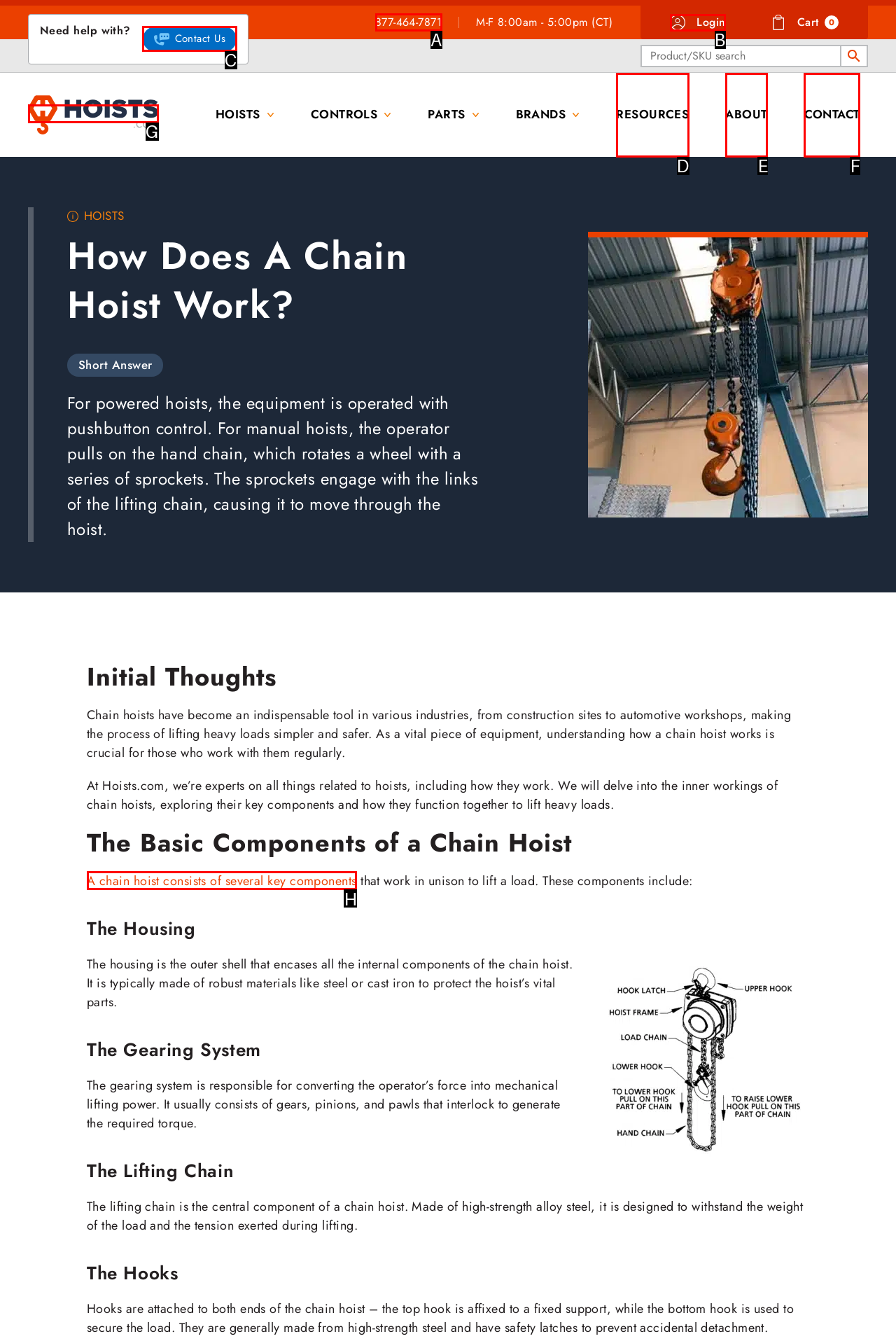Identify the correct UI element to click to achieve the task: Call the phone number.
Answer with the letter of the appropriate option from the choices given.

A